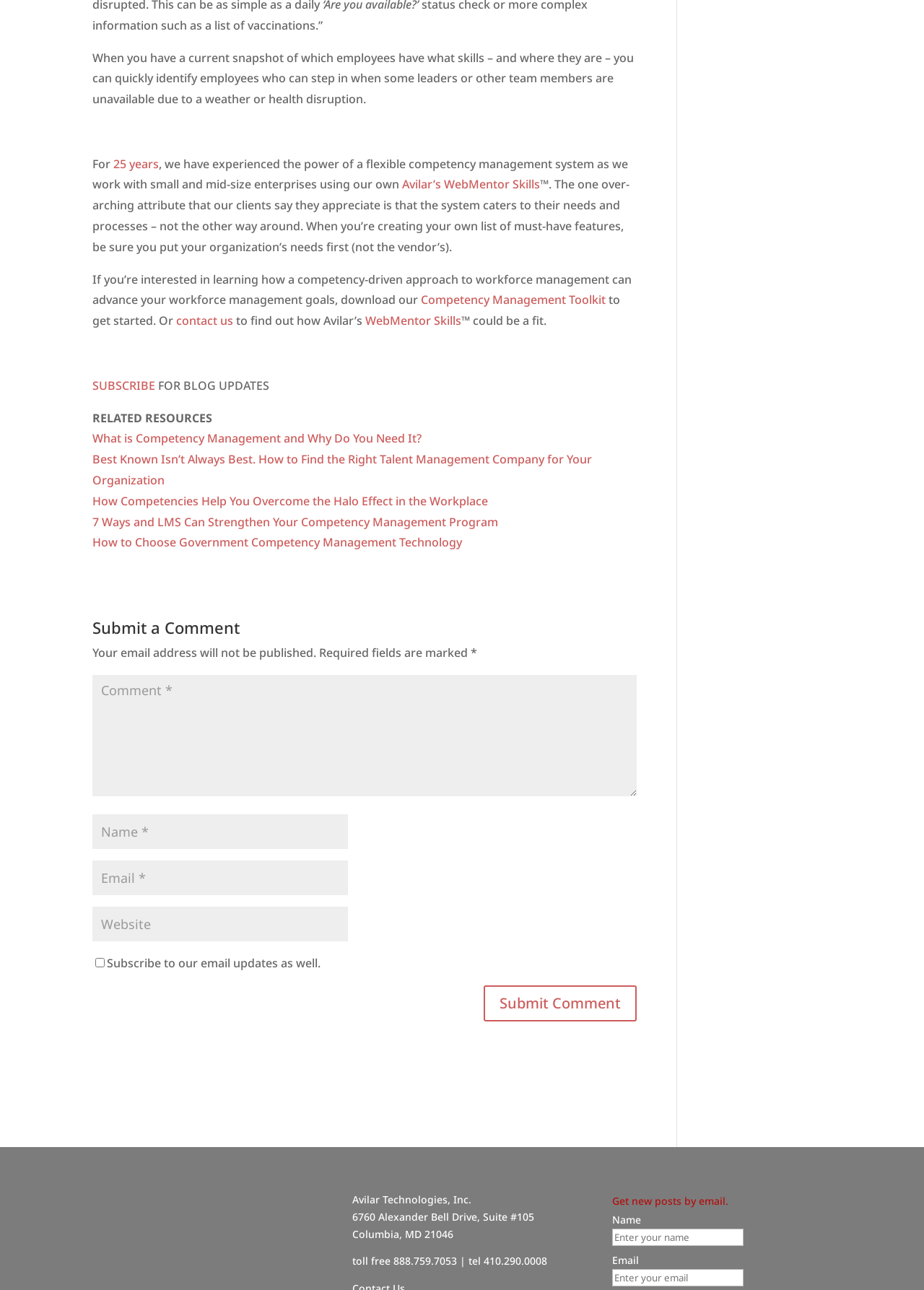Predict the bounding box coordinates of the UI element that matches this description: "Competency Management Toolkit". The coordinates should be in the format [left, top, right, bottom] with each value between 0 and 1.

[0.455, 0.226, 0.655, 0.239]